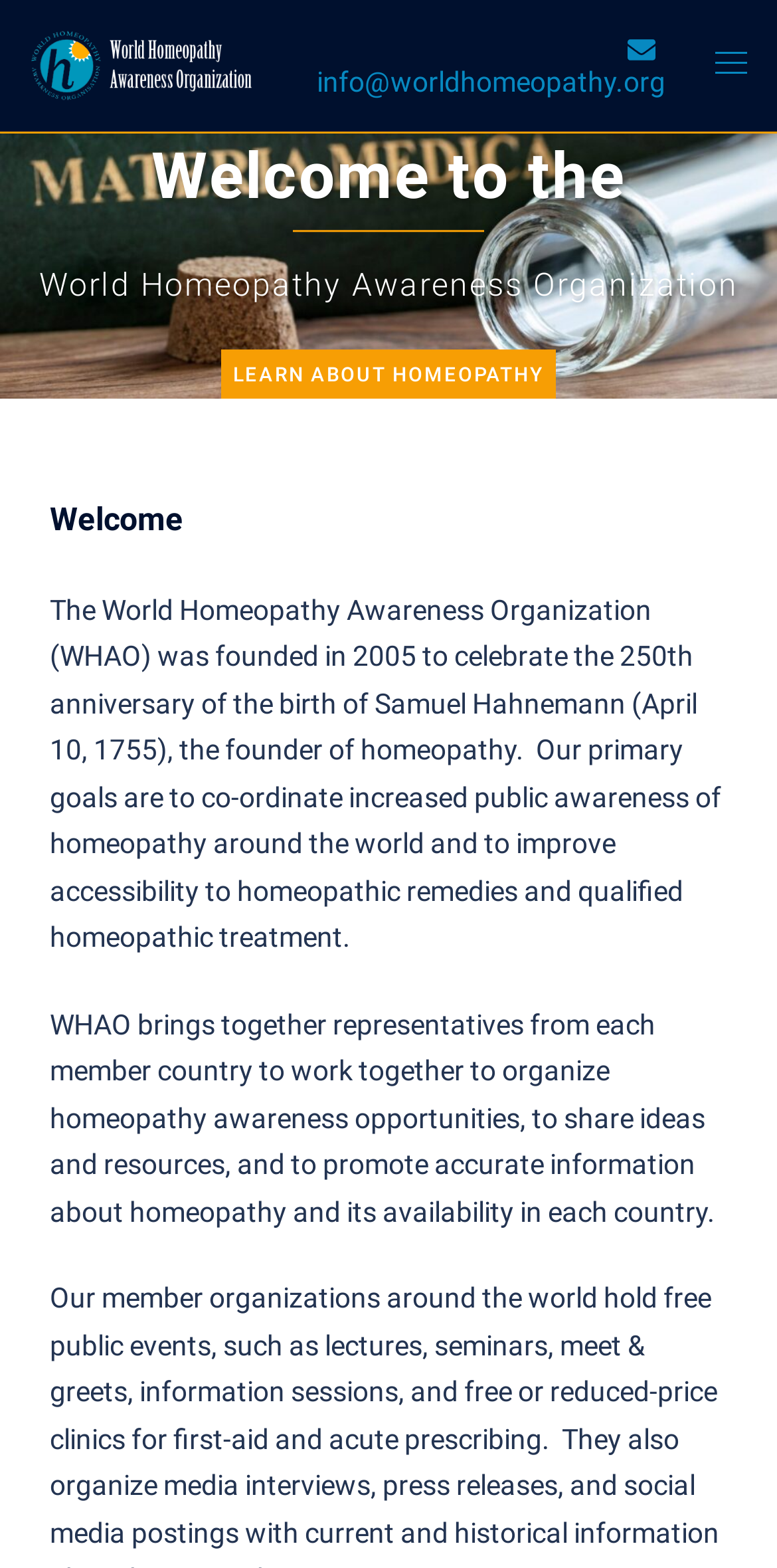What is the purpose of the organization?
Give a single word or phrase answer based on the content of the image.

To promote homeopathy